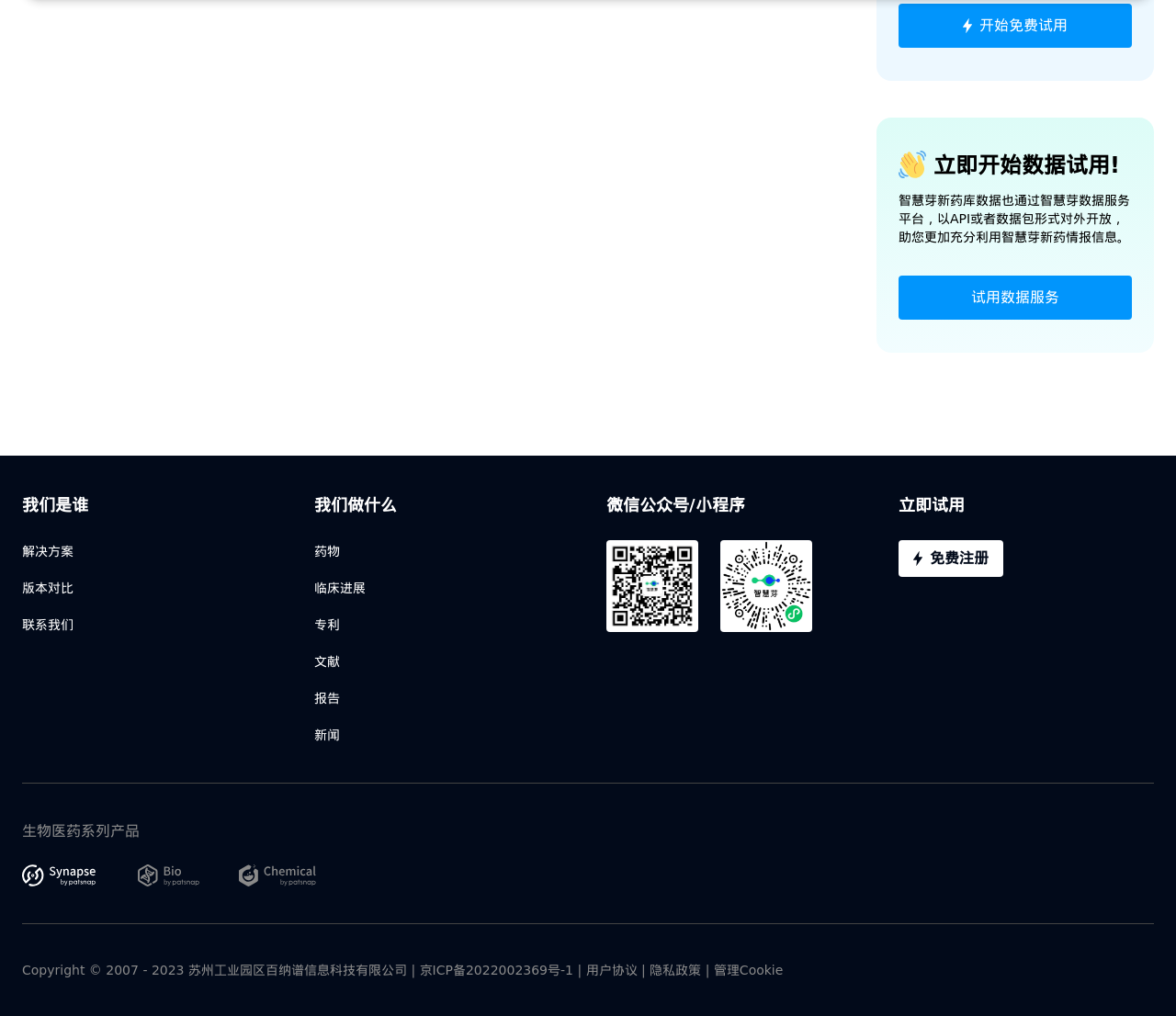Pinpoint the bounding box coordinates of the element that must be clicked to accomplish the following instruction: "Click the '开始免费试用' button". The coordinates should be in the format of four float numbers between 0 and 1, i.e., [left, top, right, bottom].

[0.764, 0.004, 0.962, 0.047]